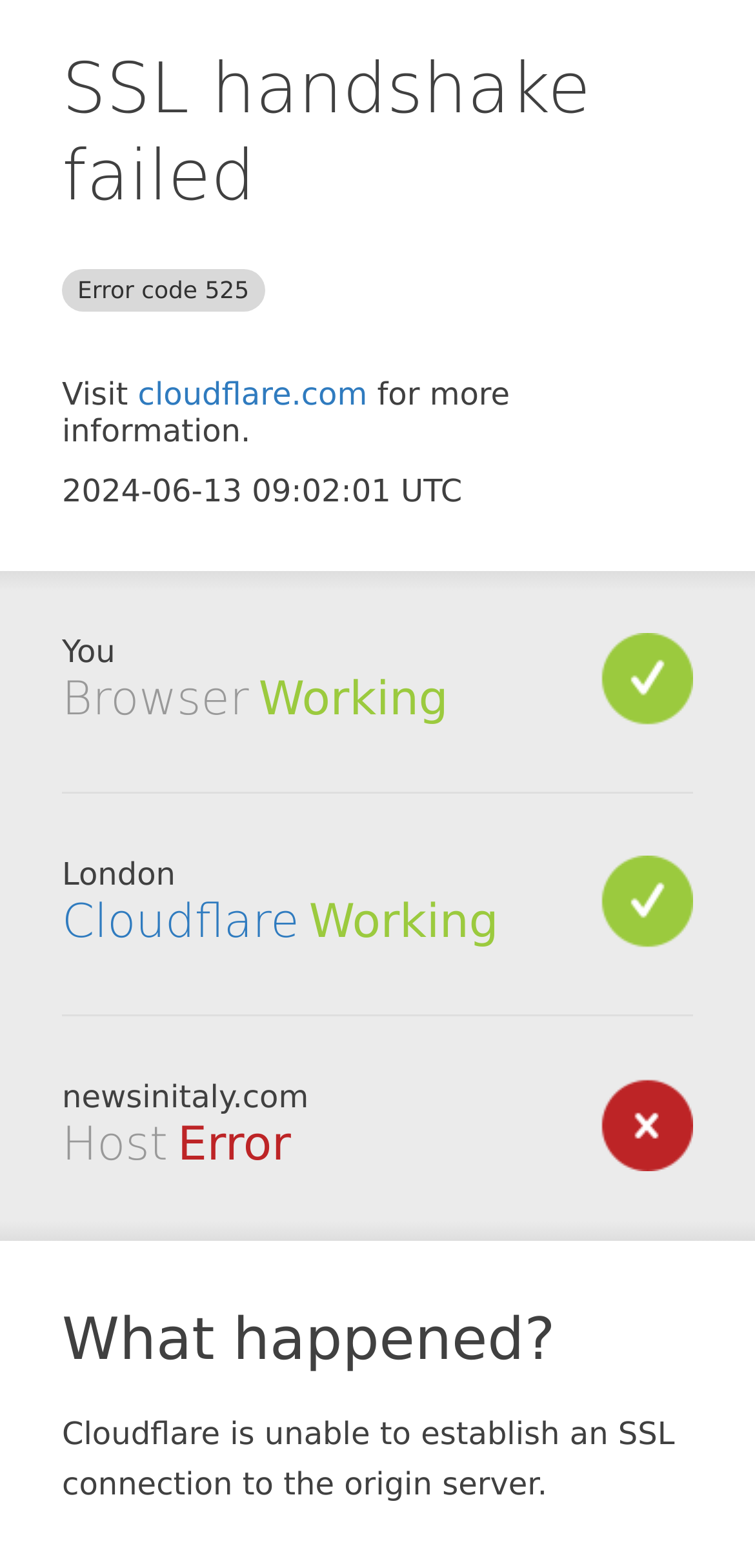Provide a short answer to the following question with just one word or phrase: What is the status of Cloudflare?

Working